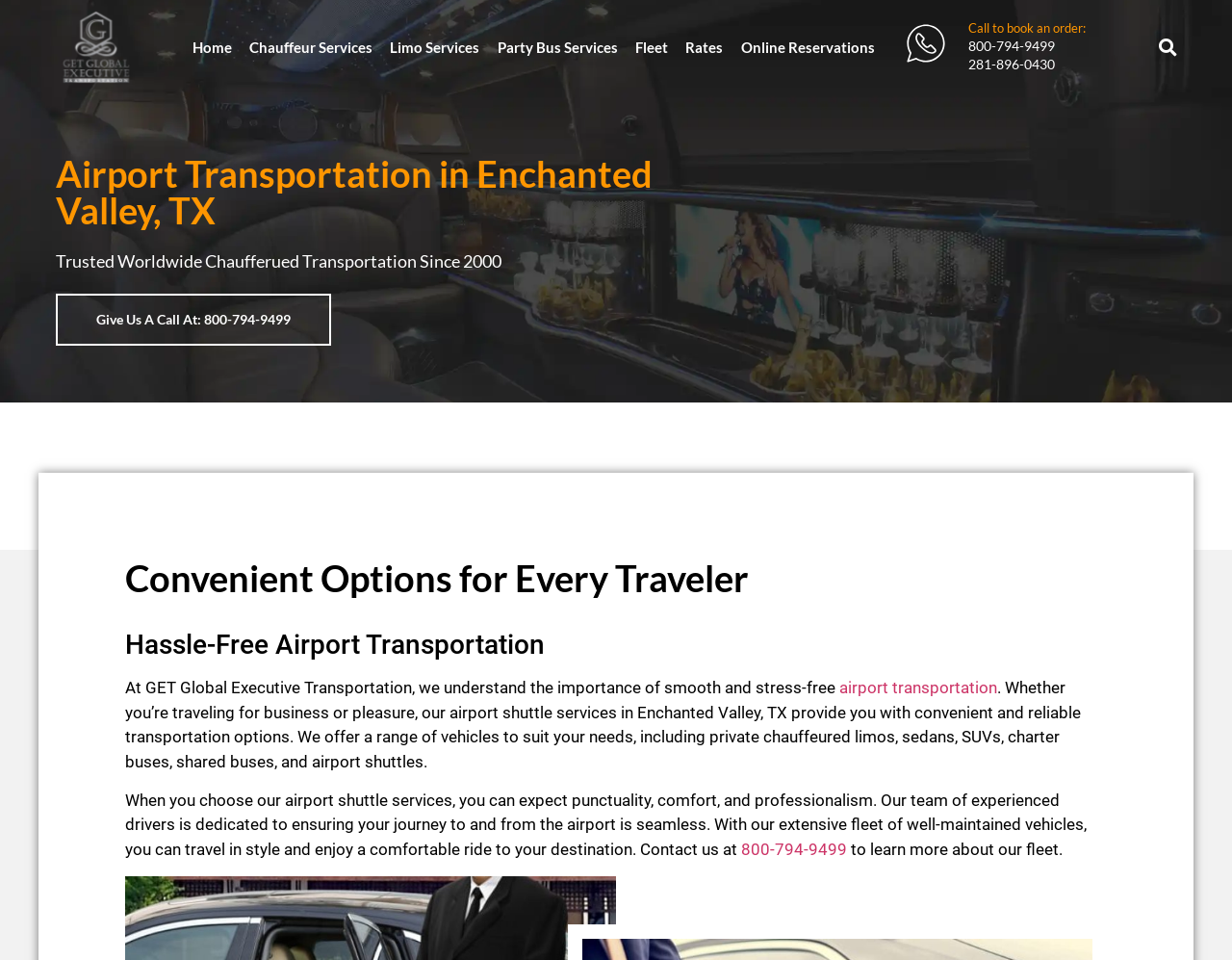What is the purpose of the company?
Answer the question with a single word or phrase by looking at the picture.

Airport transportation